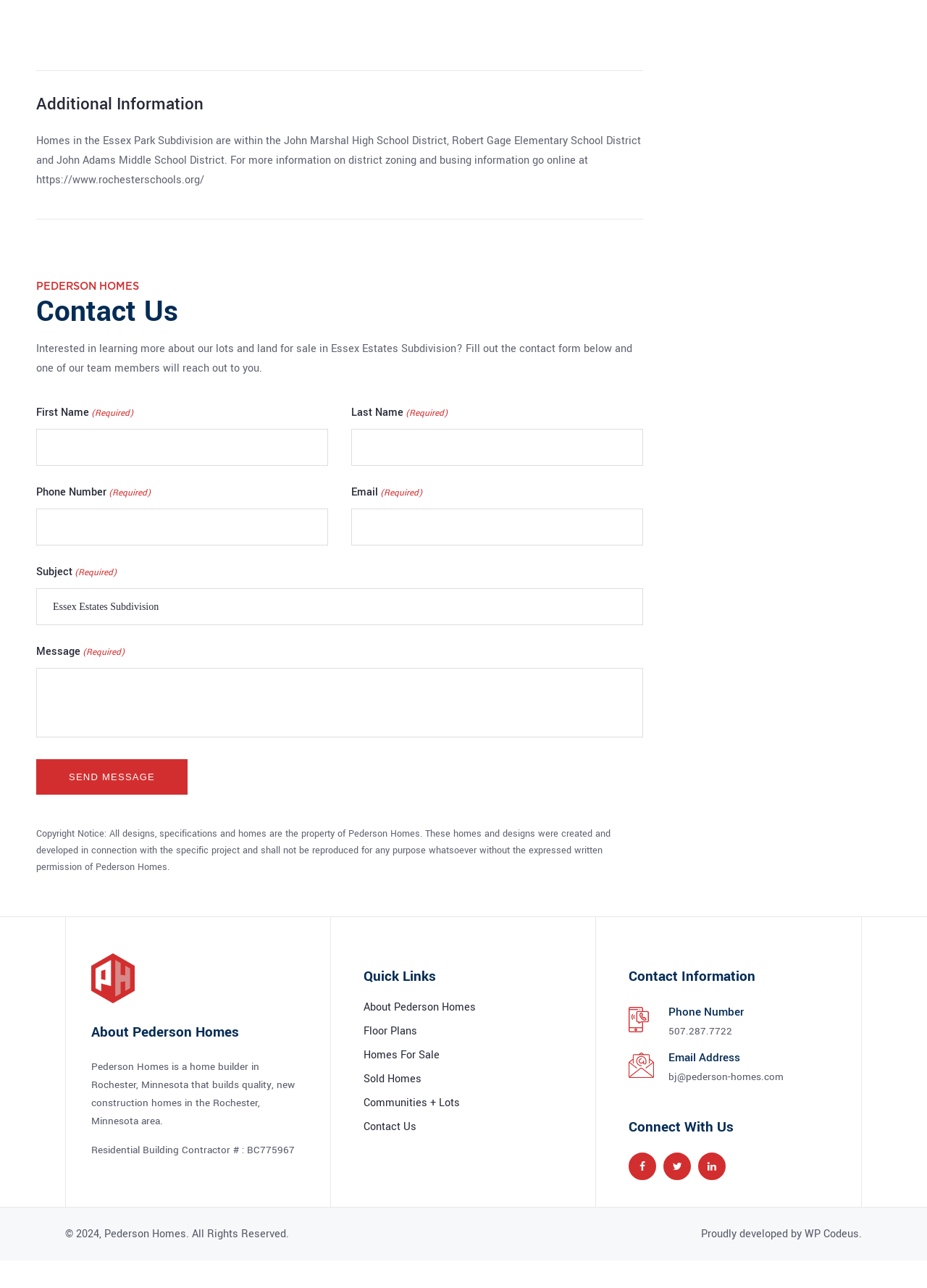Provide the bounding box coordinates of the HTML element described as: "Homes For Sale". The bounding box coordinates should be four float numbers between 0 and 1, i.e., [left, top, right, bottom].

[0.392, 0.815, 0.623, 0.824]